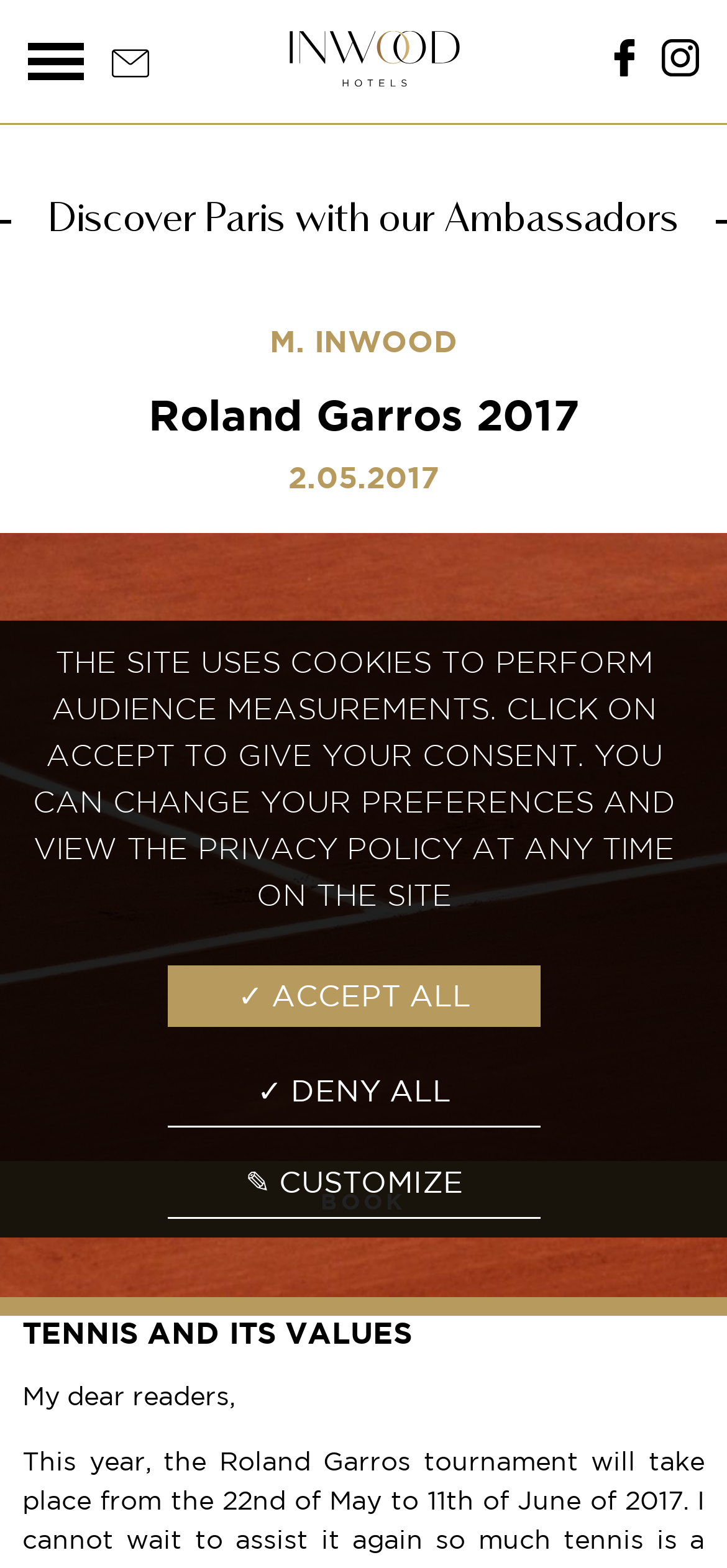Please identify the coordinates of the bounding box that should be clicked to fulfill this instruction: "Visit Inwood Hotels' Facebook page".

[0.833, 0.033, 0.885, 0.052]